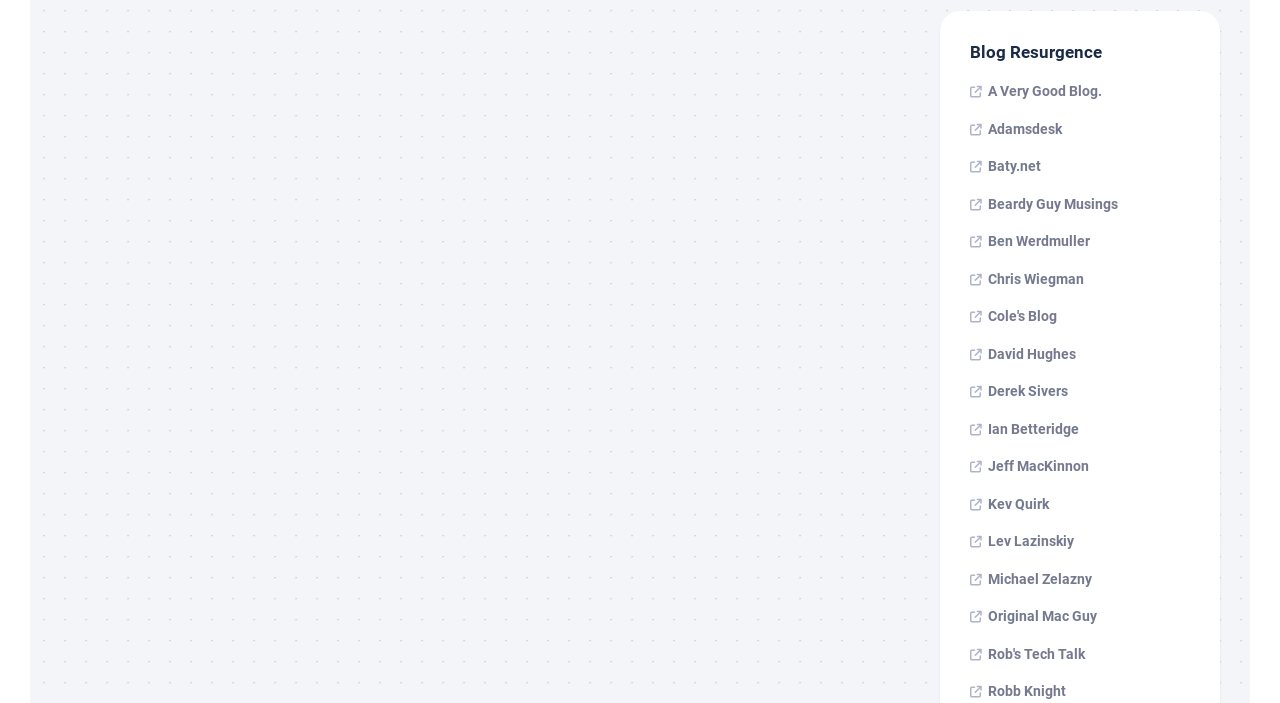Based on the description "Rob's Tech Talk", find the bounding box of the specified UI element.

[0.758, 0.918, 0.848, 0.941]